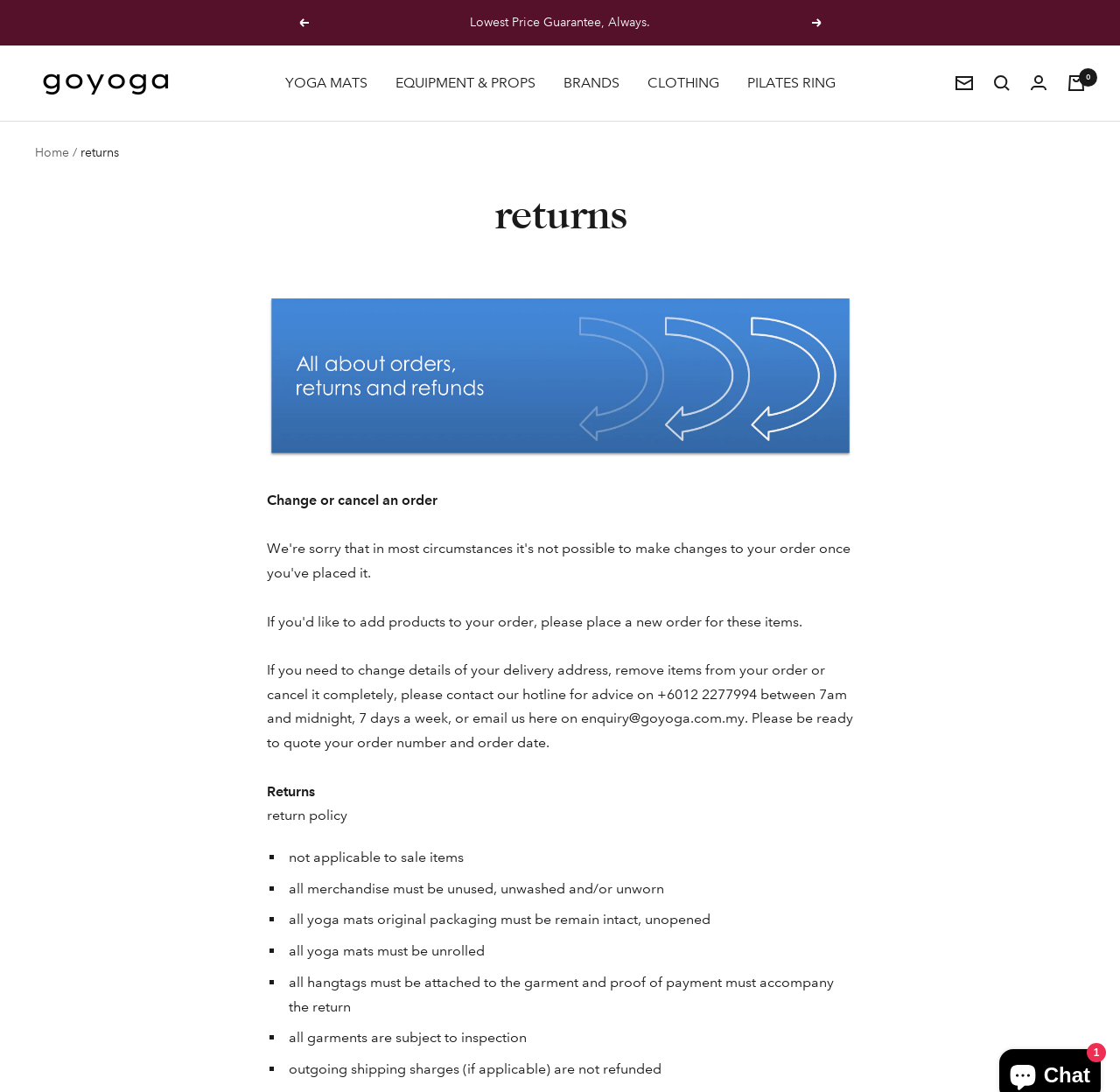Answer the question briefly using a single word or phrase: 
What is the email address for enquiries?

enquiry@goyoga.com.my